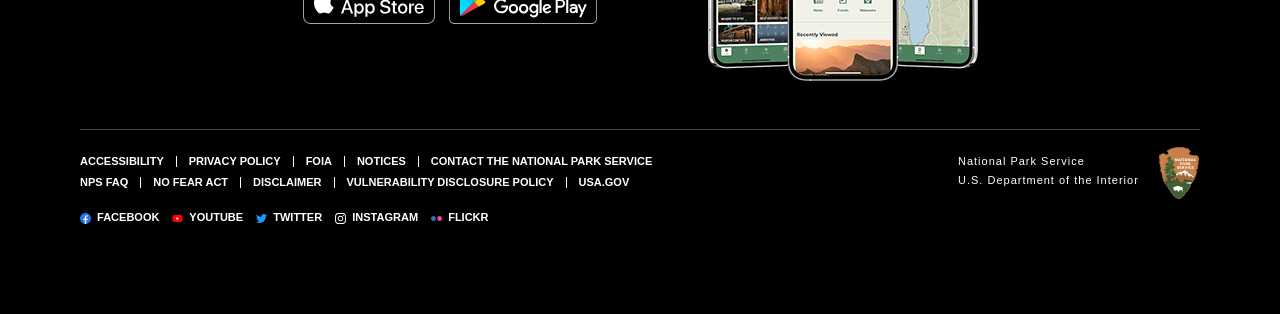What is the name of the department?
Please utilize the information in the image to give a detailed response to the question.

I found the name of the department by looking at the link 'U.S. Department of the Interior' which is located below the 'National Park Service' link.